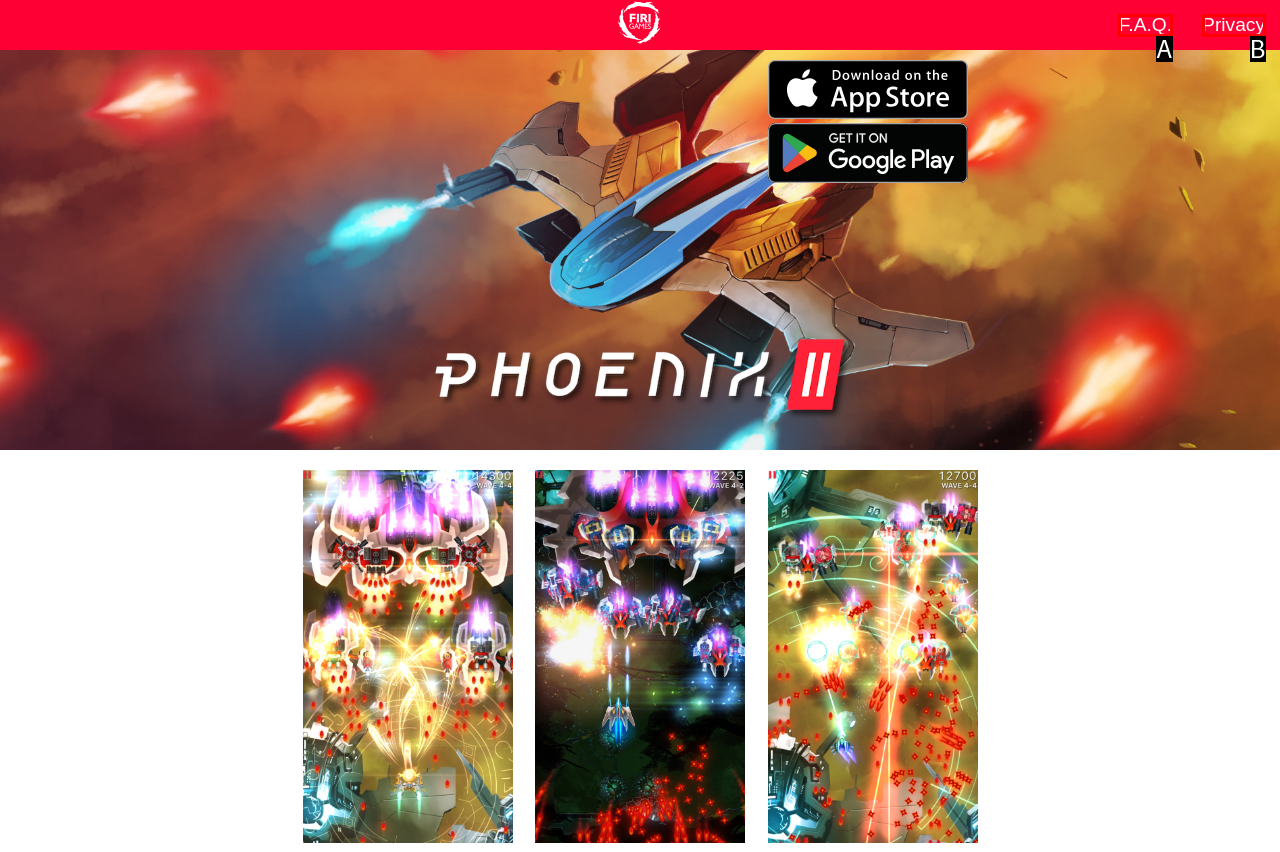Select the HTML element that corresponds to the description: Privacy
Reply with the letter of the correct option from the given choices.

B